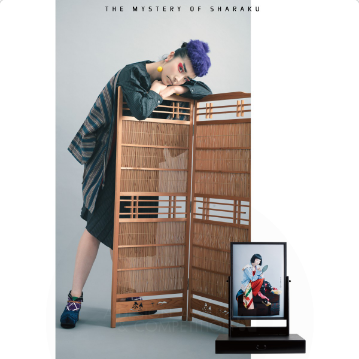What is the name of the designer of the 'Sharaku 2 Poster' series? Using the information from the screenshot, answer with a single word or phrase.

Yasuhito Takeuchi